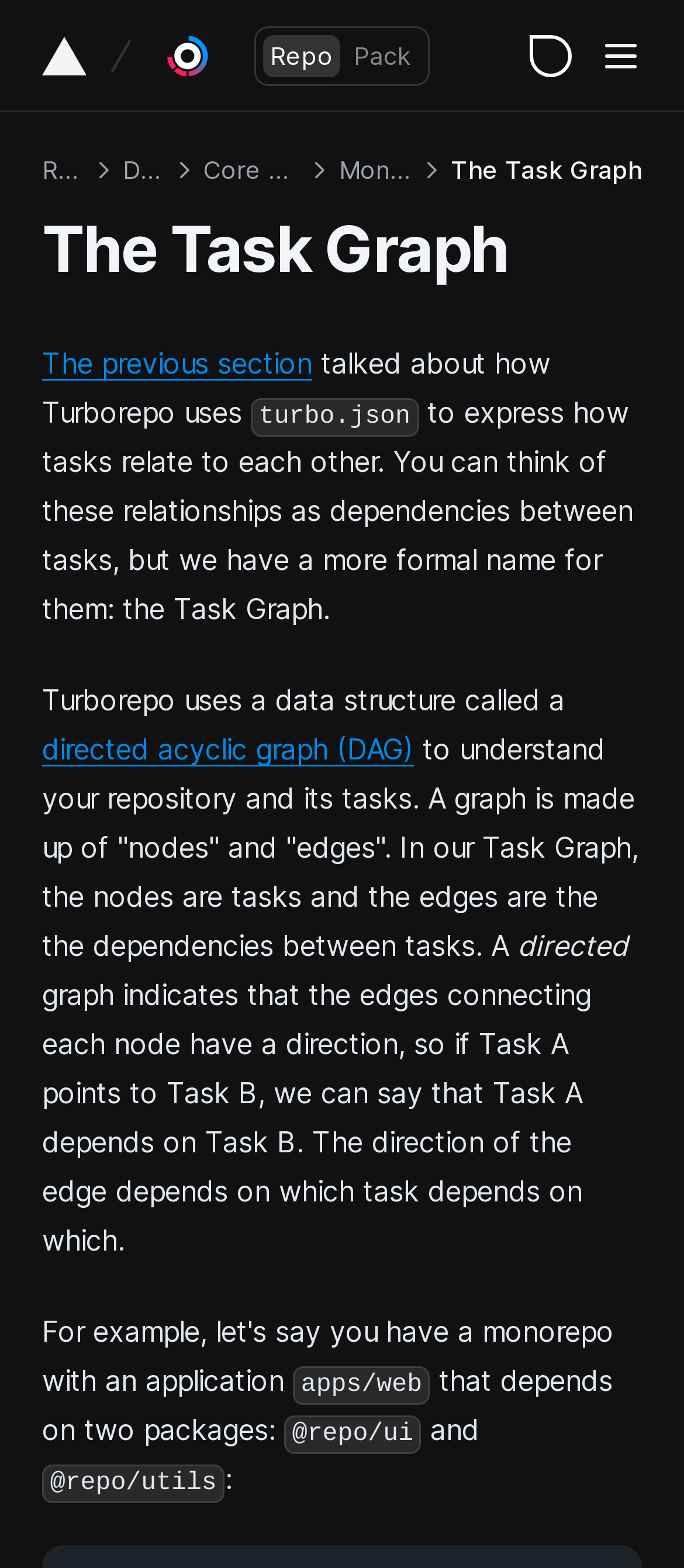Please identify the bounding box coordinates of the clickable area that will allow you to execute the instruction: "Learn about CLI Usage".

[0.164, 0.15, 0.928, 0.187]